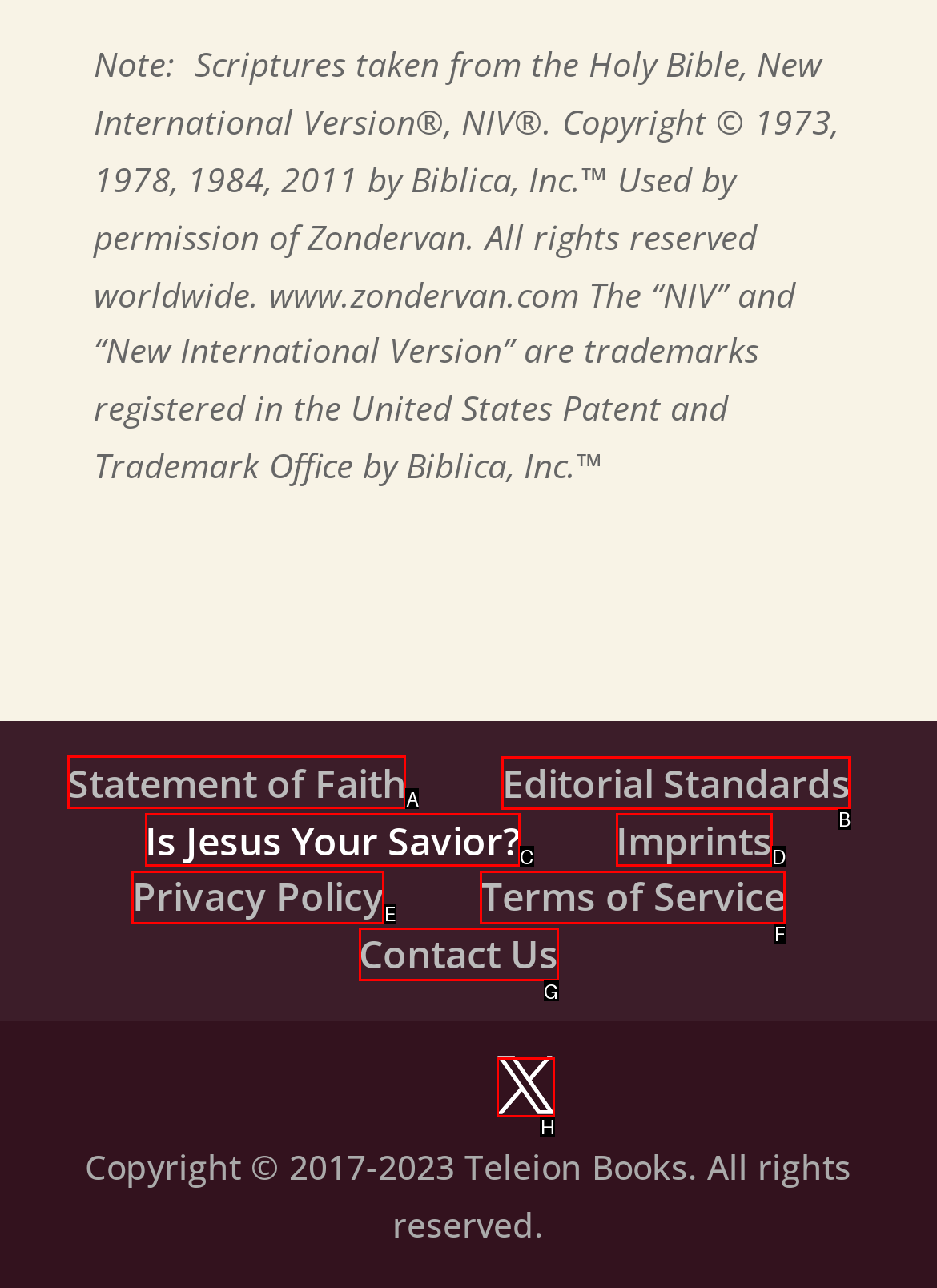Identify the correct choice to execute this task: View statement of faith
Respond with the letter corresponding to the right option from the available choices.

A